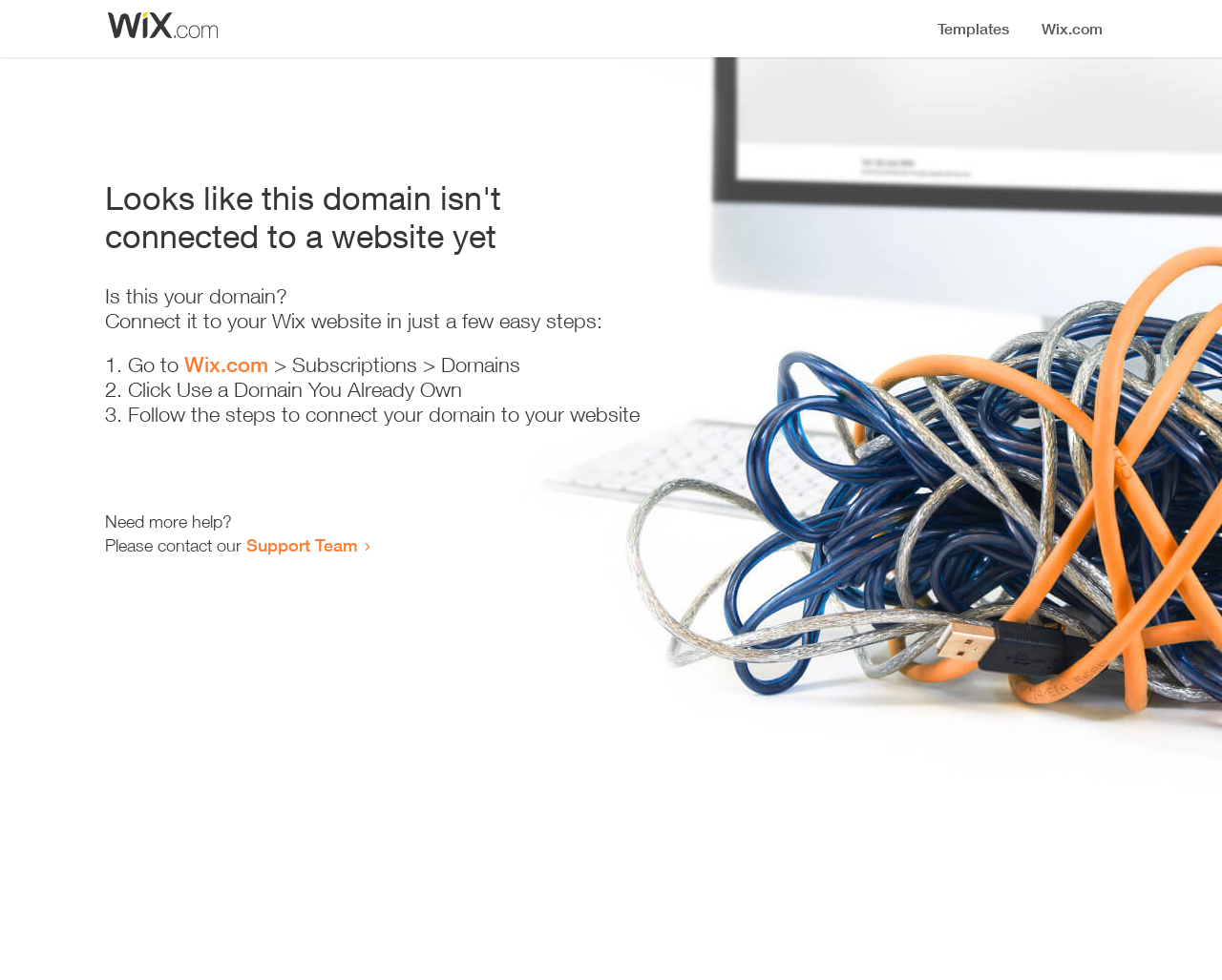Where can I get more help?
Please answer the question as detailed as possible based on the image.

The webpage provides a link to the 'Support Team' at the bottom, which suggests that users can contact them for more help.